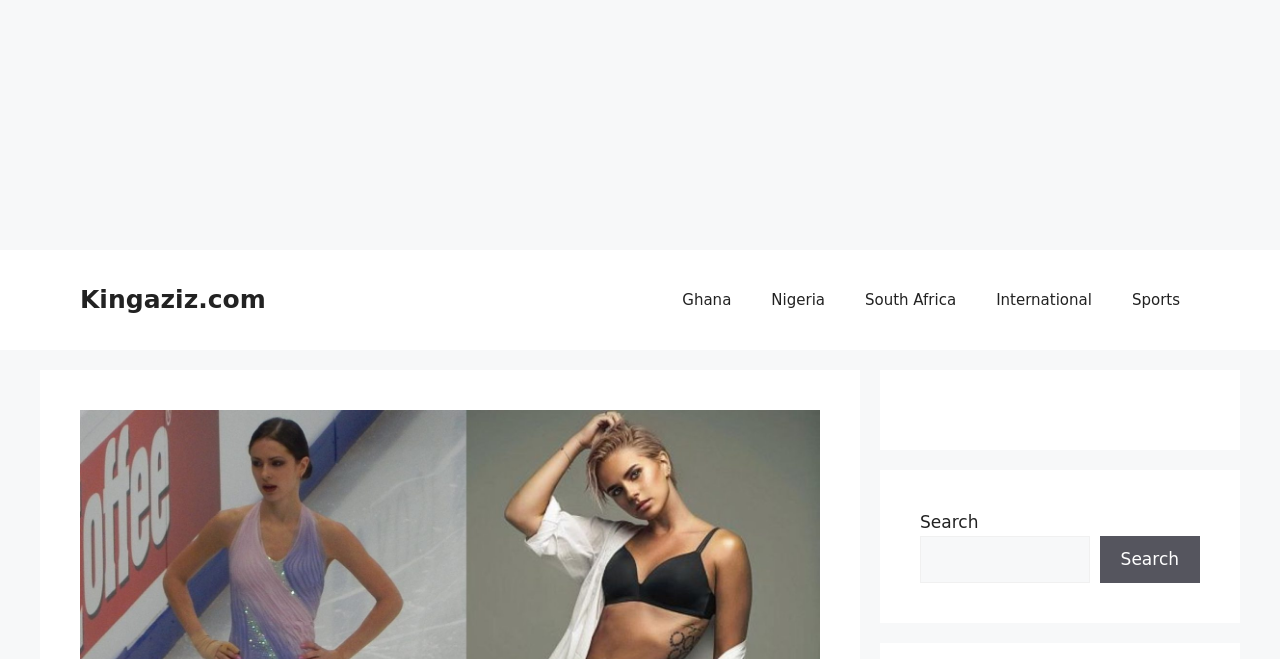Select the bounding box coordinates of the element I need to click to carry out the following instruction: "search".

[0.719, 0.813, 0.851, 0.885]